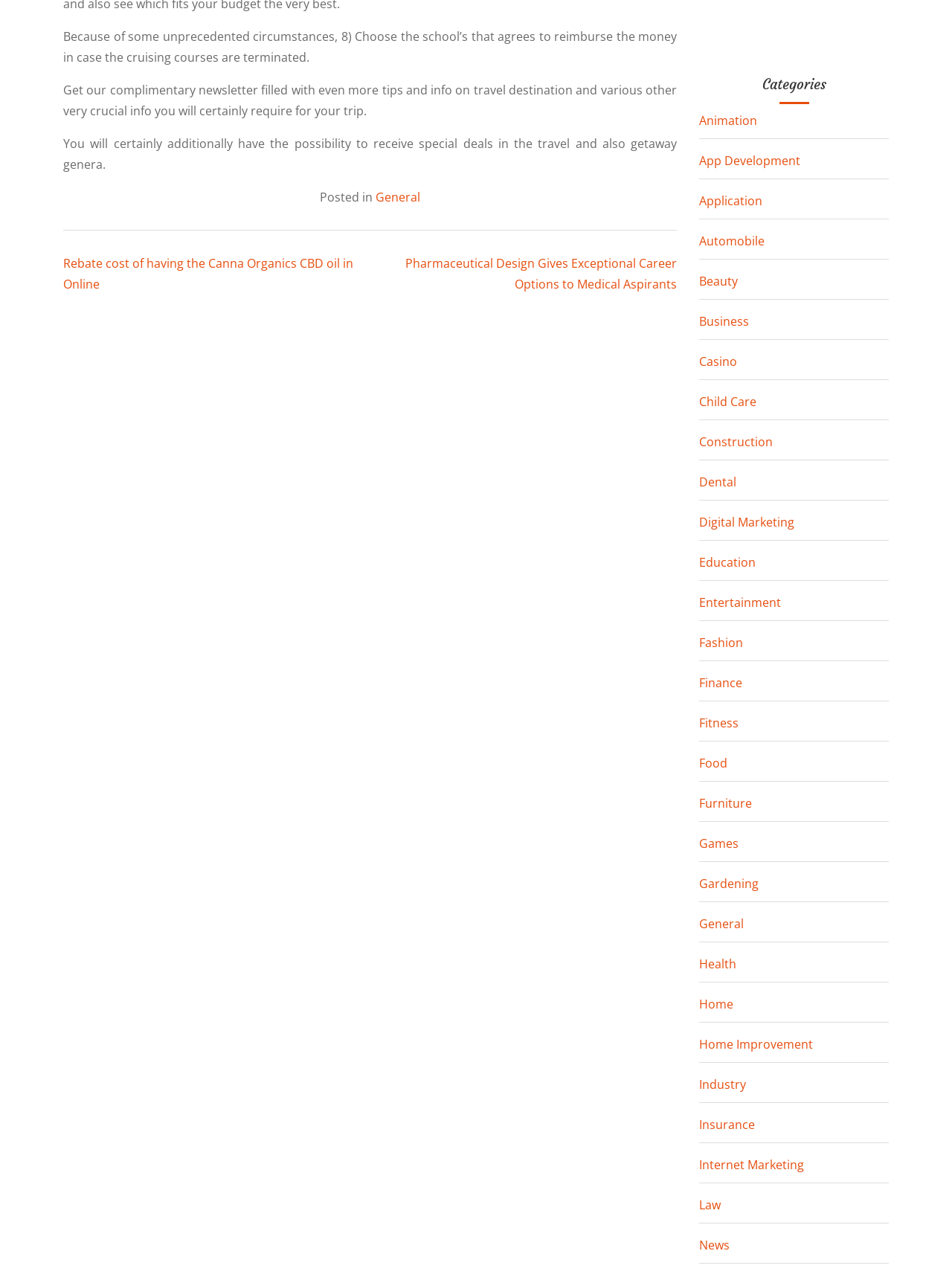What is the purpose of the newsletter mentioned on the webpage?
Provide a fully detailed and comprehensive answer to the question.

The static text on the webpage mentions that the newsletter is 'filled with even more tips and info on travel destination and various other very crucial info you will certainly require for your trip', which suggests that the purpose of the newsletter is to provide tips and info on travel destinations.